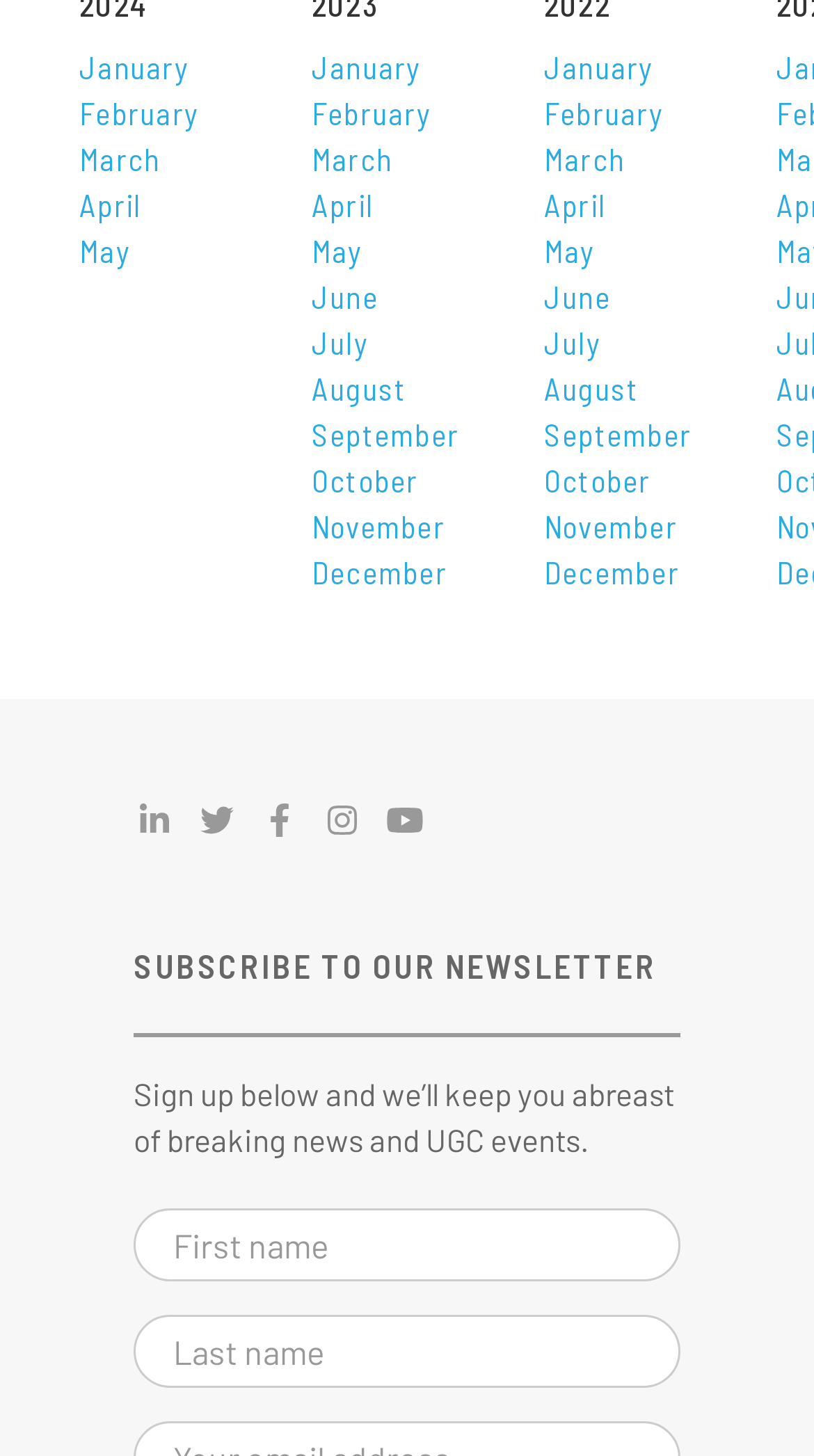Identify the bounding box coordinates for the element that needs to be clicked to fulfill this instruction: "Learn about the website authors". Provide the coordinates in the format of four float numbers between 0 and 1: [left, top, right, bottom].

None